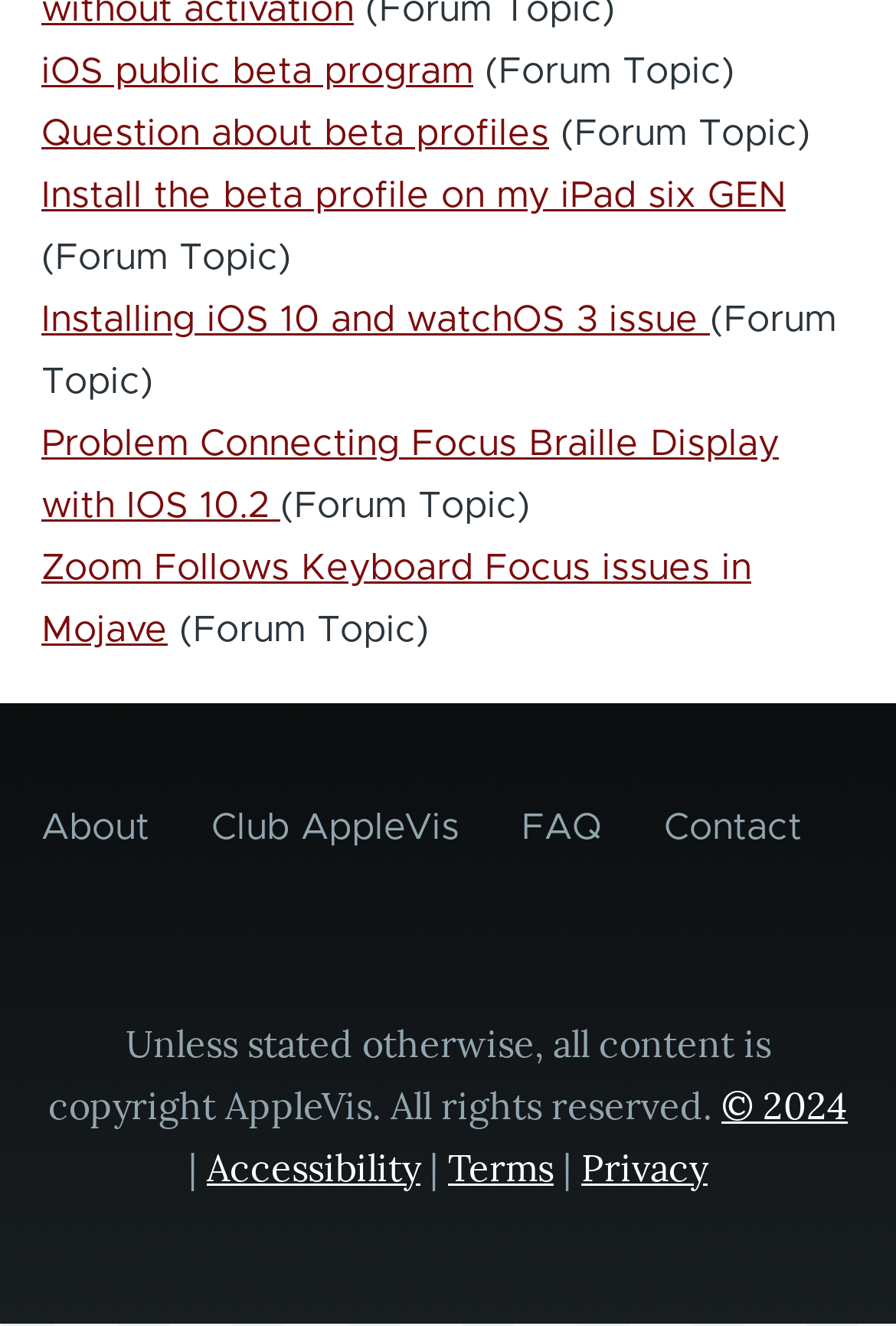Determine the bounding box coordinates for the area you should click to complete the following instruction: "View Site Information".

[0.046, 0.593, 0.954, 0.671]